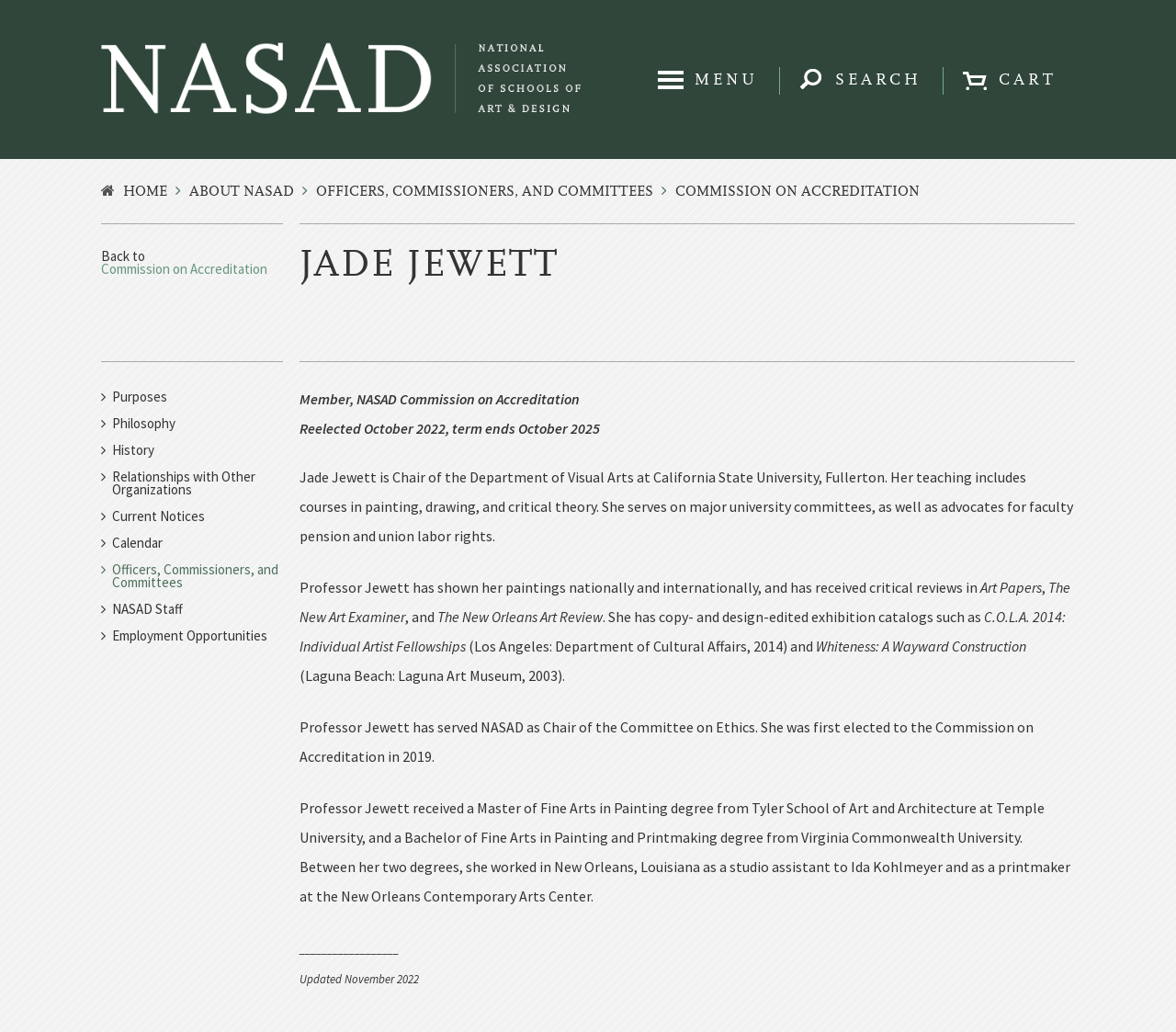What is the title of the committee Jade Jewett chaired?
Answer with a single word or phrase, using the screenshot for reference.

Committee on Ethics